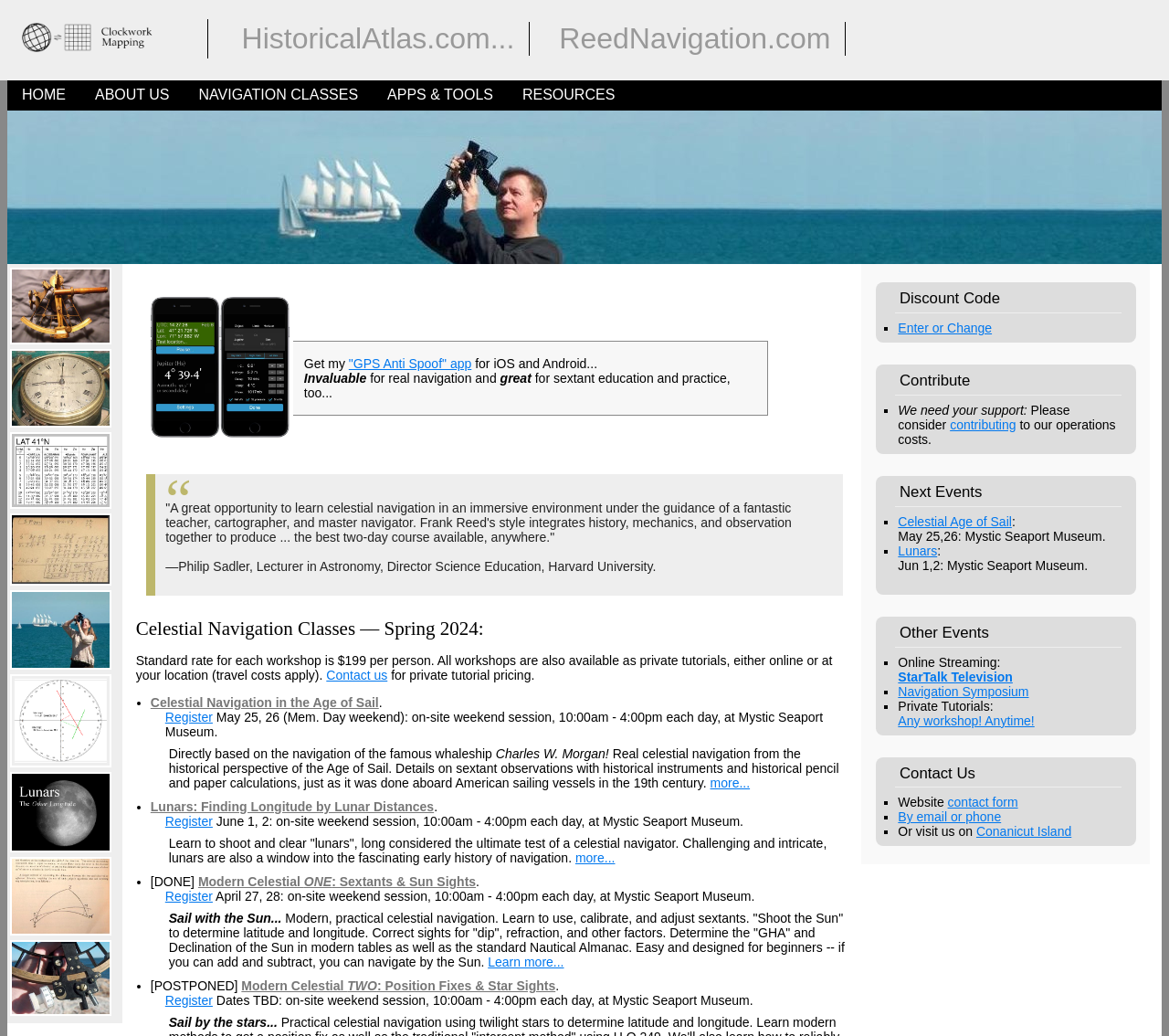Using the given description, provide the bounding box coordinates formatted as (top-left x, top-left y, bottom-right x, bottom-right y), with all values being floating point numbers between 0 and 1. Description: Learn more...

[0.417, 0.921, 0.482, 0.936]